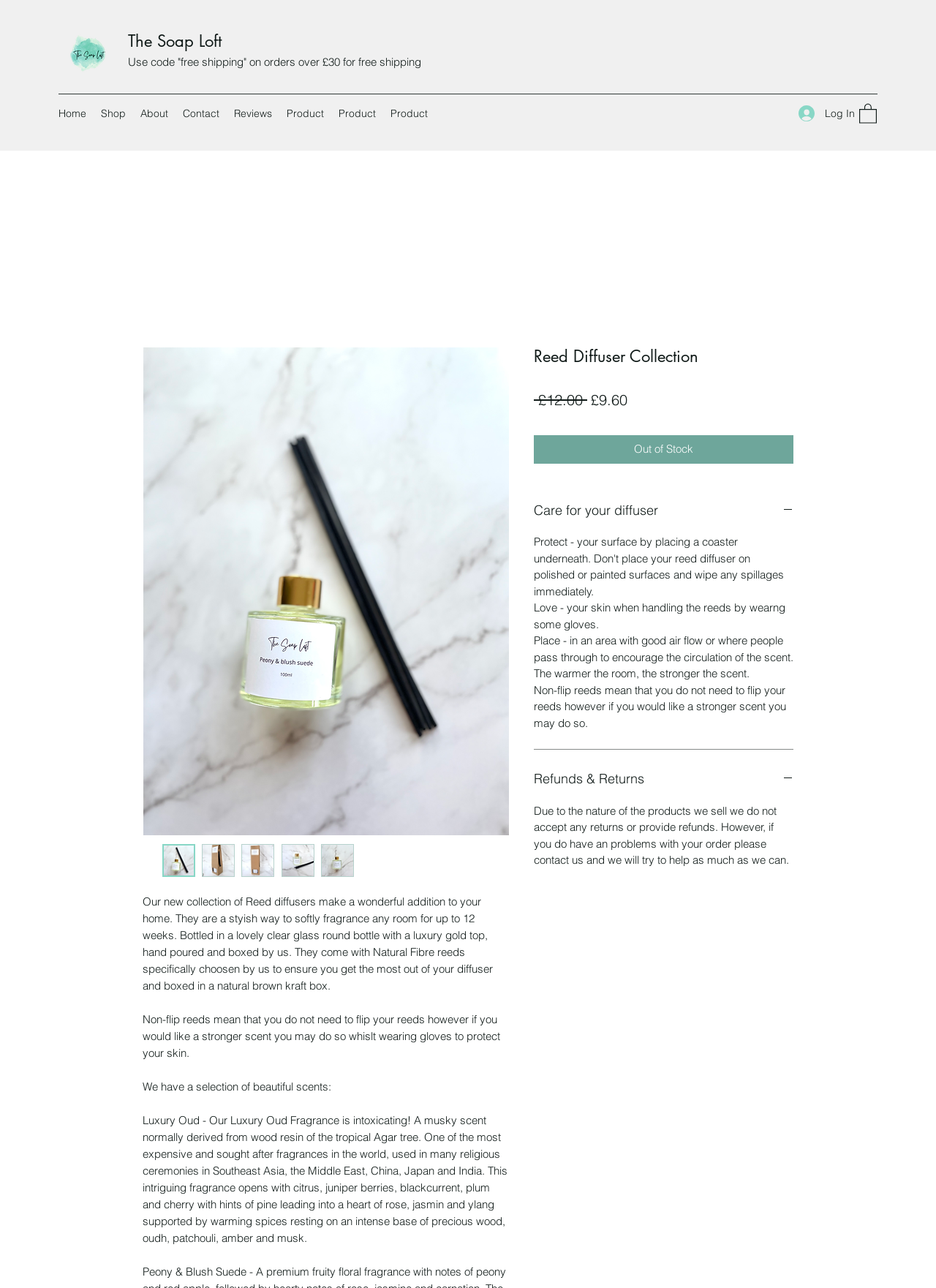Generate an in-depth caption that captures all aspects of the webpage.

This webpage is about the Reed Diffuser Collection from The Soap Loft. At the top, there is a logo of The Soap Loft, accompanied by a navigation menu with links to Home, Shop, About, Contact, Reviews, and multiple Product pages. Below the navigation menu, there is a button to log in and another button with an image.

The main content of the page is divided into sections. On the left side, there is a large image of the Reed Diffuser Collection, and below it, there are six smaller images of the same product, each with a button to select a thumbnail.

On the right side, there is a section with a heading "Reed Diffuser Collection" and a price of £12.00, with a sale price of £9.60. Below the price, there is a button indicating that the product is out of stock. There is also a button to "Care for your diffuser" which expands to provide tips on how to care for the diffuser, such as wearing gloves when handling the reeds and placing the diffuser in an area with good air flow.

Further down, there is a section with detailed product information, including a description of the product, its features, and its benefits. The description mentions that the diffusers are bottled in a lovely clear glass round bottle with a luxury gold top, hand-poured and boxed by us. It also explains that the non-flip reeds mean that you do not need to flip your reeds, but you can do so if you want a stronger scent.

Additionally, there is a section with information about the luxury oud fragrance, including its ingredients and characteristics. There is also a section with information about refunds and returns, stating that due to the nature of the products, returns or refunds are not accepted, but problems with orders can be addressed by contacting the company.

Overall, the webpage provides detailed information about the Reed Diffuser Collection, its features, and its benefits, as well as care instructions and information about refunds and returns.